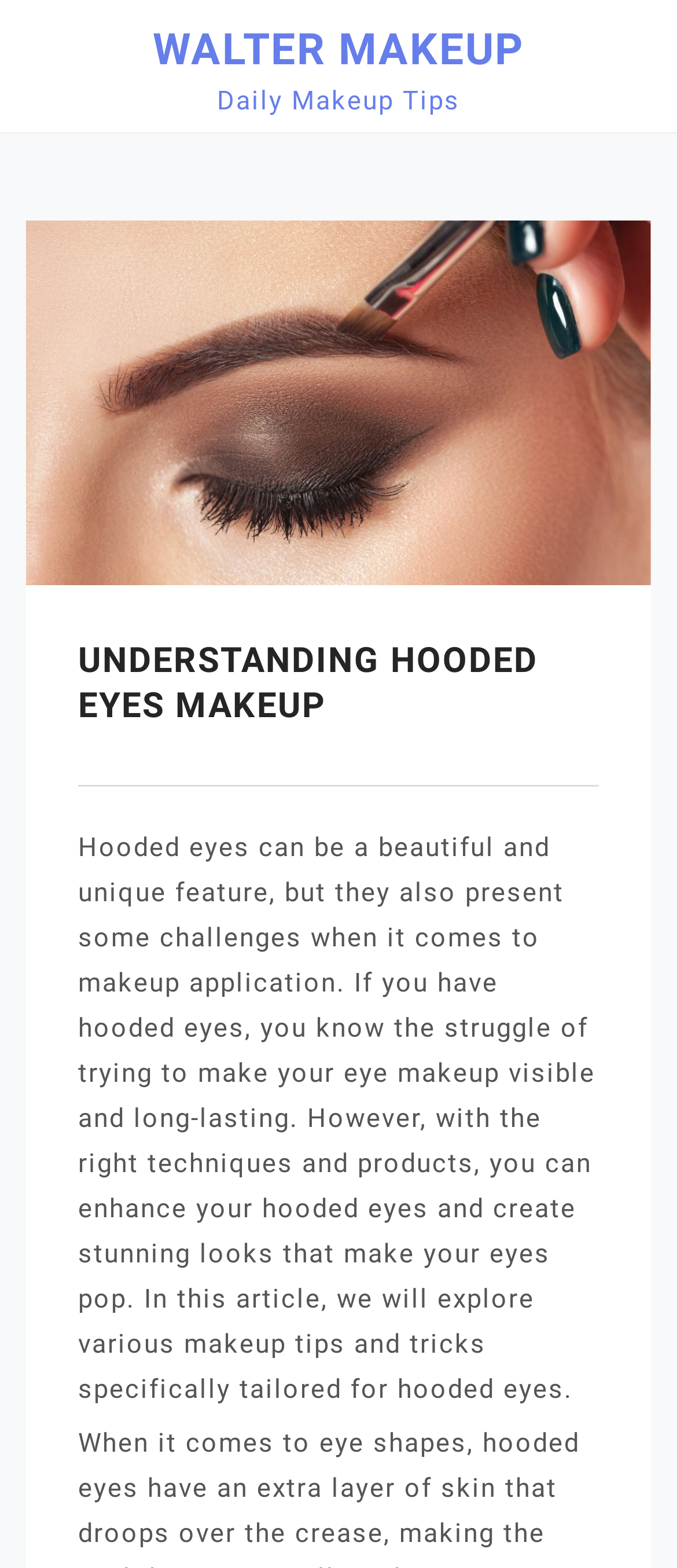What is the purpose of this article?
We need a detailed and meticulous answer to the question.

The article aims to provide makeup tips and tricks specifically tailored for hooded eyes, as stated in the static text, to help readers enhance their natural beauty and create stunning looks.